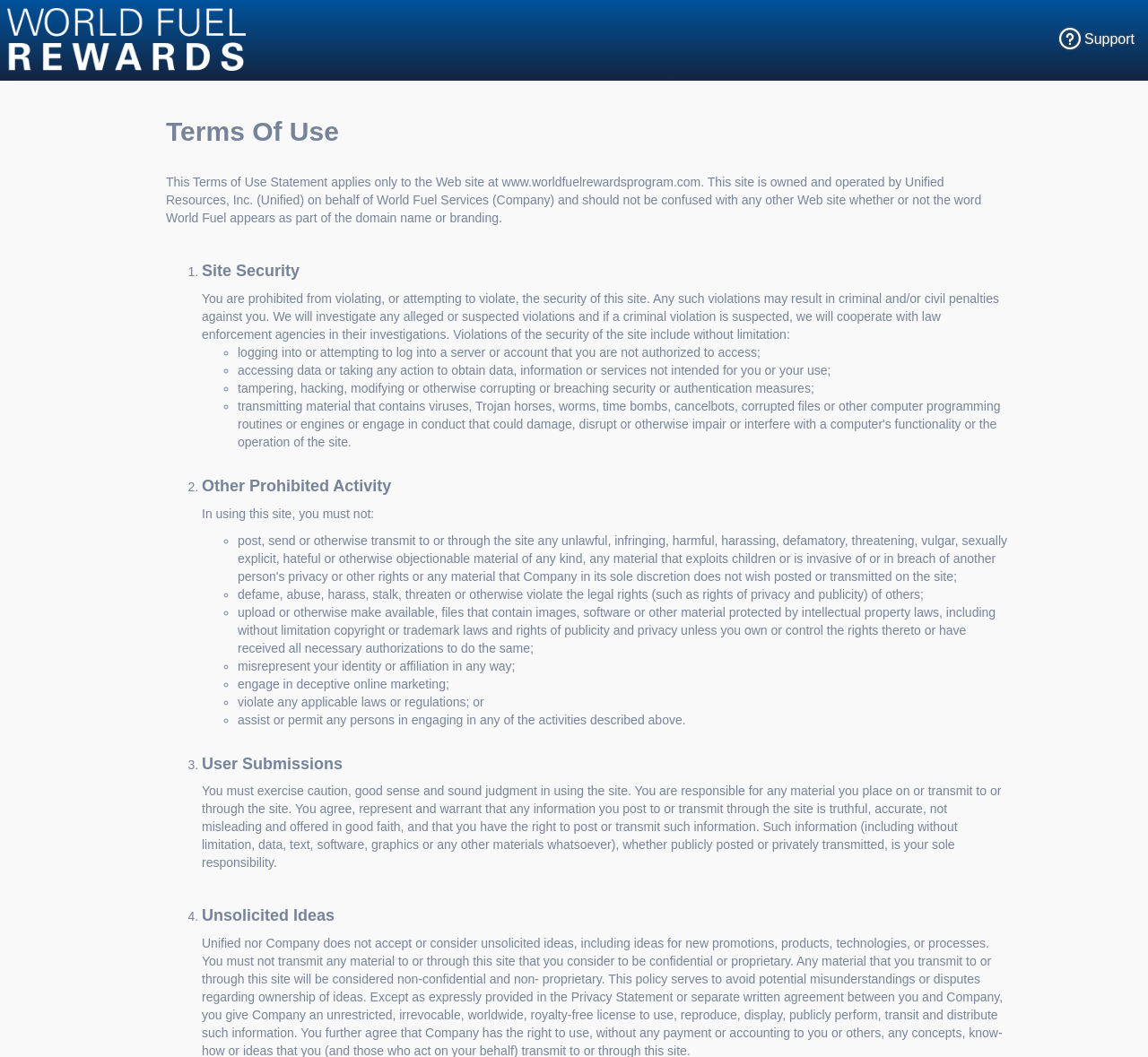What is required of users on the website?
Utilize the information in the image to give a detailed answer to the question.

I determined the answer by reading the section 'User Submissions' which states that users must exercise caution, good sense, and sound judgment when using the site, and are responsible for any material they post or transmit.